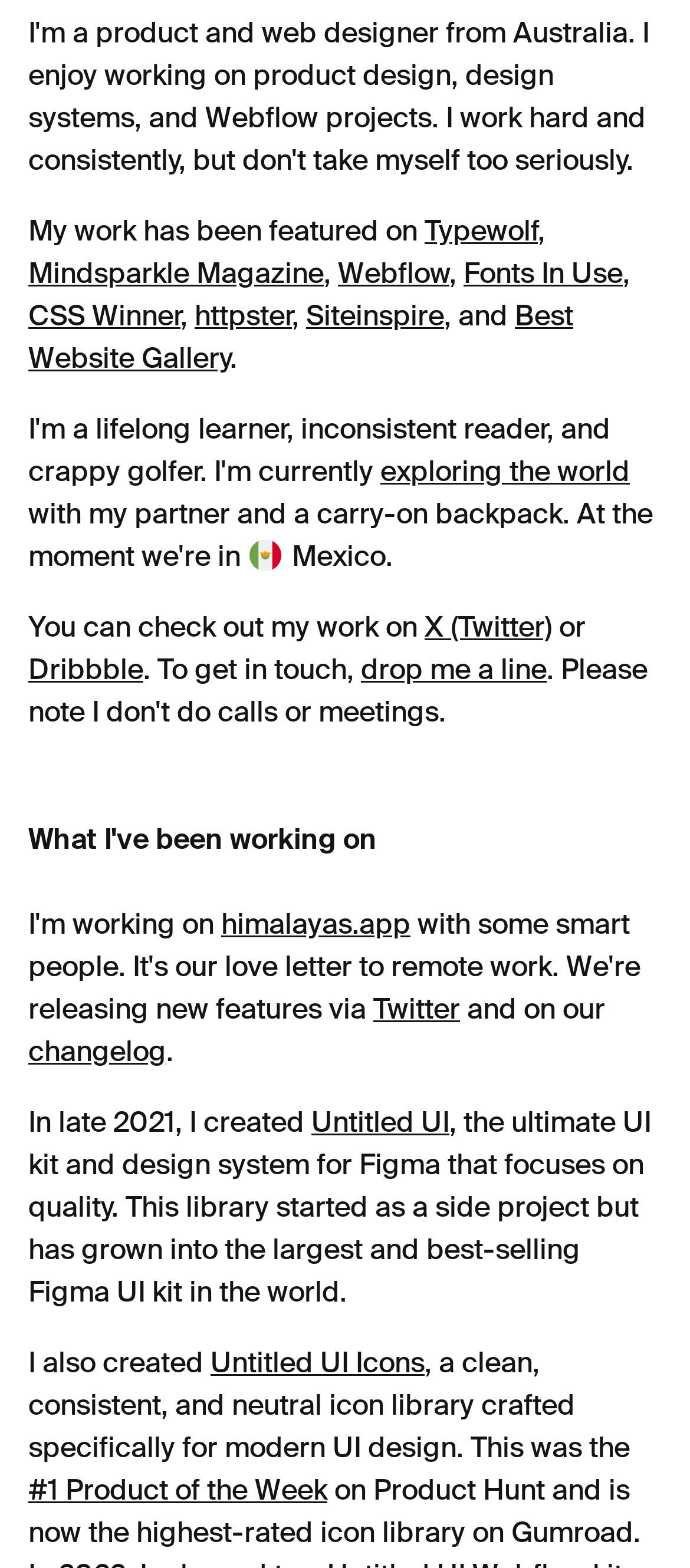What is the name of the icon library created by the author?
Look at the image and construct a detailed response to the question.

The author created an icon library called Untitled UI Icons, which is a clean, consistent, and neutral icon library crafted specifically for modern UI design.